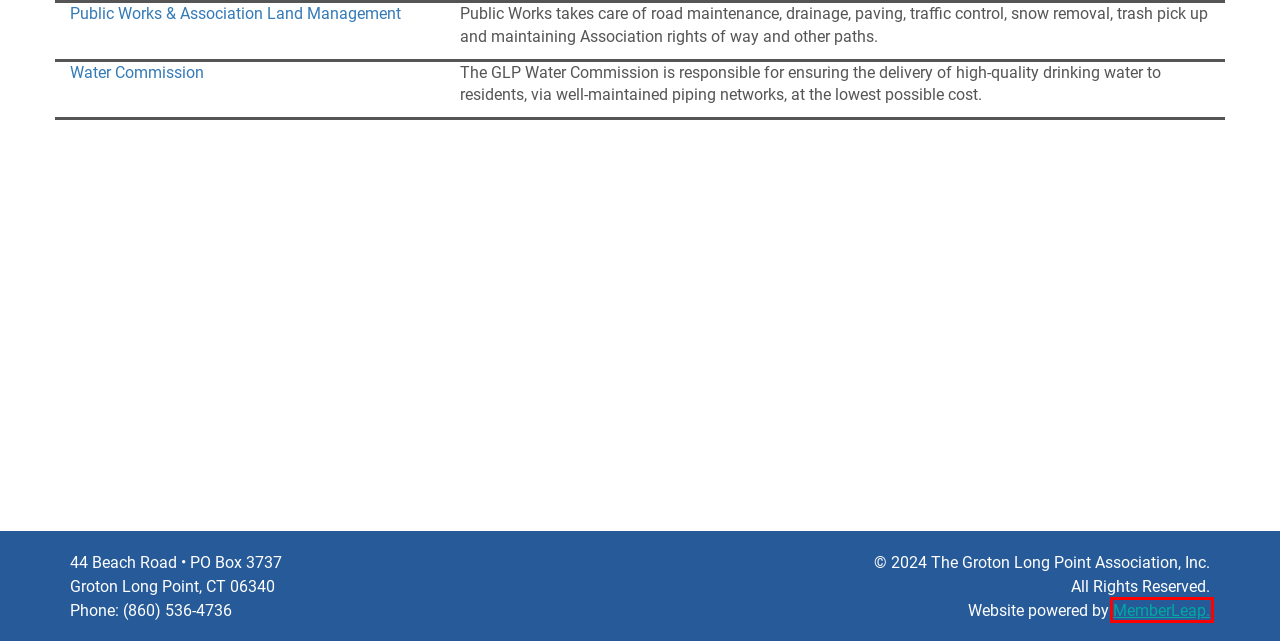Assess the screenshot of a webpage with a red bounding box and determine which webpage description most accurately matches the new page after clicking the element within the red box. Here are the options:
A. Password Recovery - Groton Long Point Association, Inc.
B. Home - Groton Long Point Association, Inc.
C. Facilities - Groton Long Point Association, Inc.
D. Water Commission - Groton Long Point Association, Inc.
E. Public Works - Groton Long Point Association, Inc.
F. Parks and Recreation - Groton Long Point Association, Inc.
G. Association Management Software - MemberLeap
H. Public Safety - Groton Long Point Association, Inc.

G